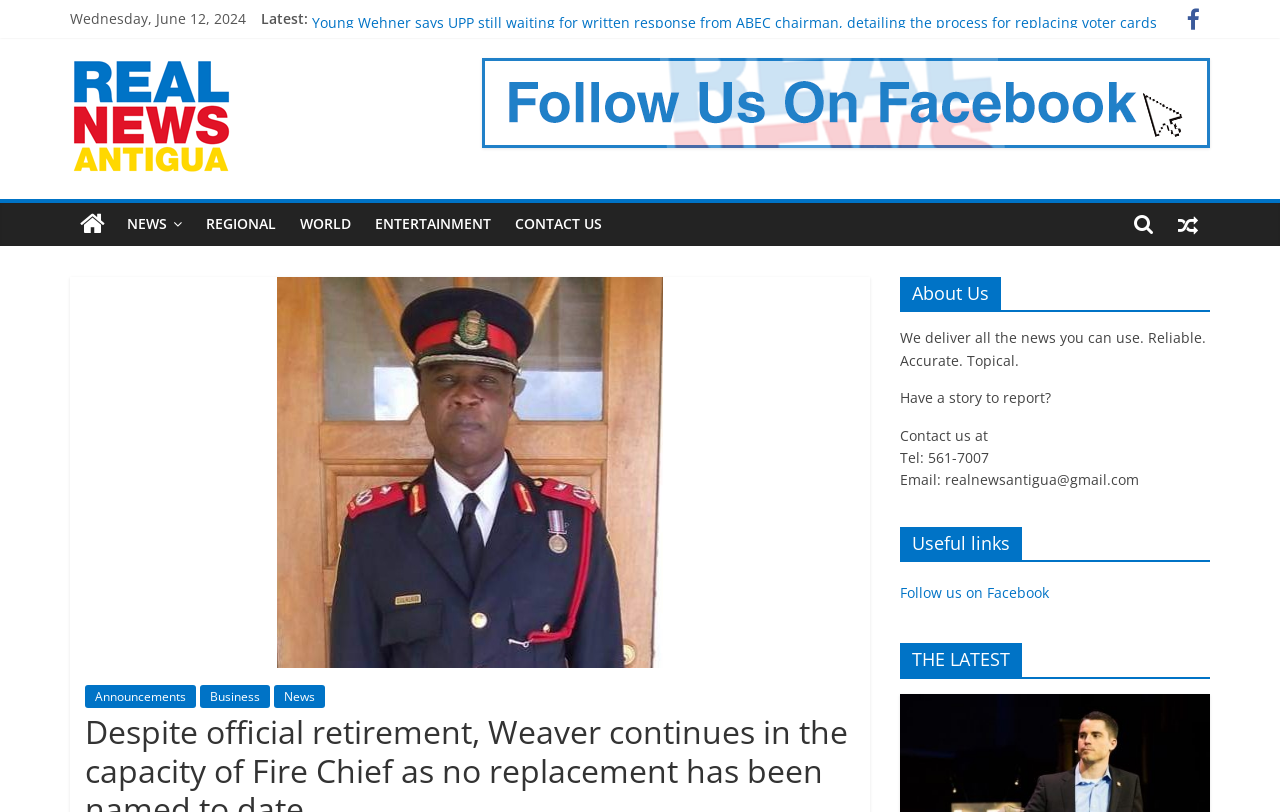With reference to the image, please provide a detailed answer to the following question: What is the contact email of the news organization?

I found the contact email by looking at the 'About Us' section on the right side of the webpage, where it says 'Email: realnewsantigua@gmail.com'.